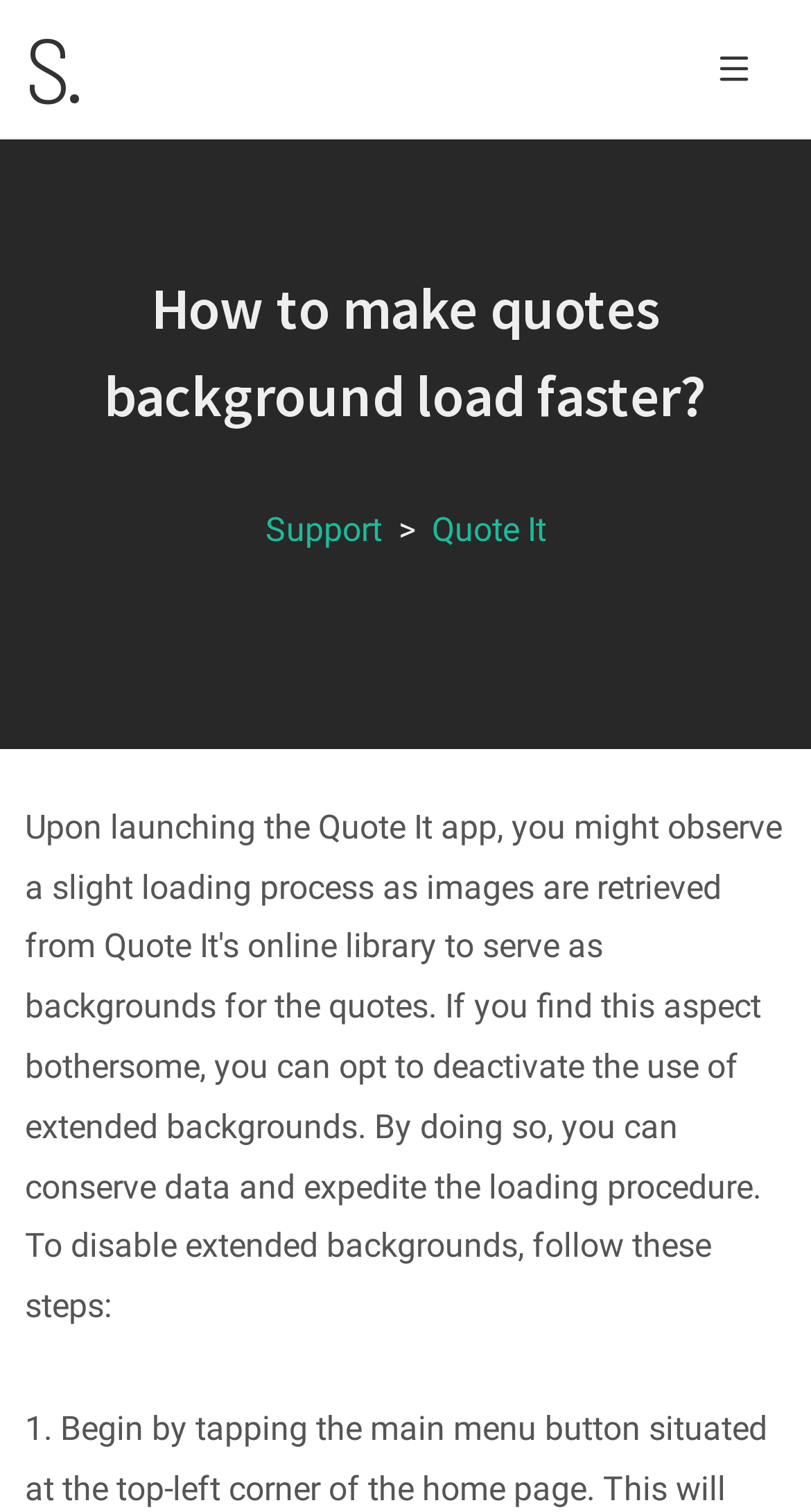Offer a detailed account of what is visible on the webpage.

The webpage is about Sociosoftware, specifically focusing on how to make quotes background load faster. At the top left corner, there is a link with the text "S." which is also a heading. To the right of this link, there is an image. Below these elements, there is a heading that displays the title "How to make quotes background load faster?" which spans the entire width of the page. 

In the middle of the page, there are three horizontal elements aligned next to each other. On the left, there is a link with the text "Support". Next to it, there is a static text element containing some arrow symbols. On the right, there is another link with the text "Quote It".